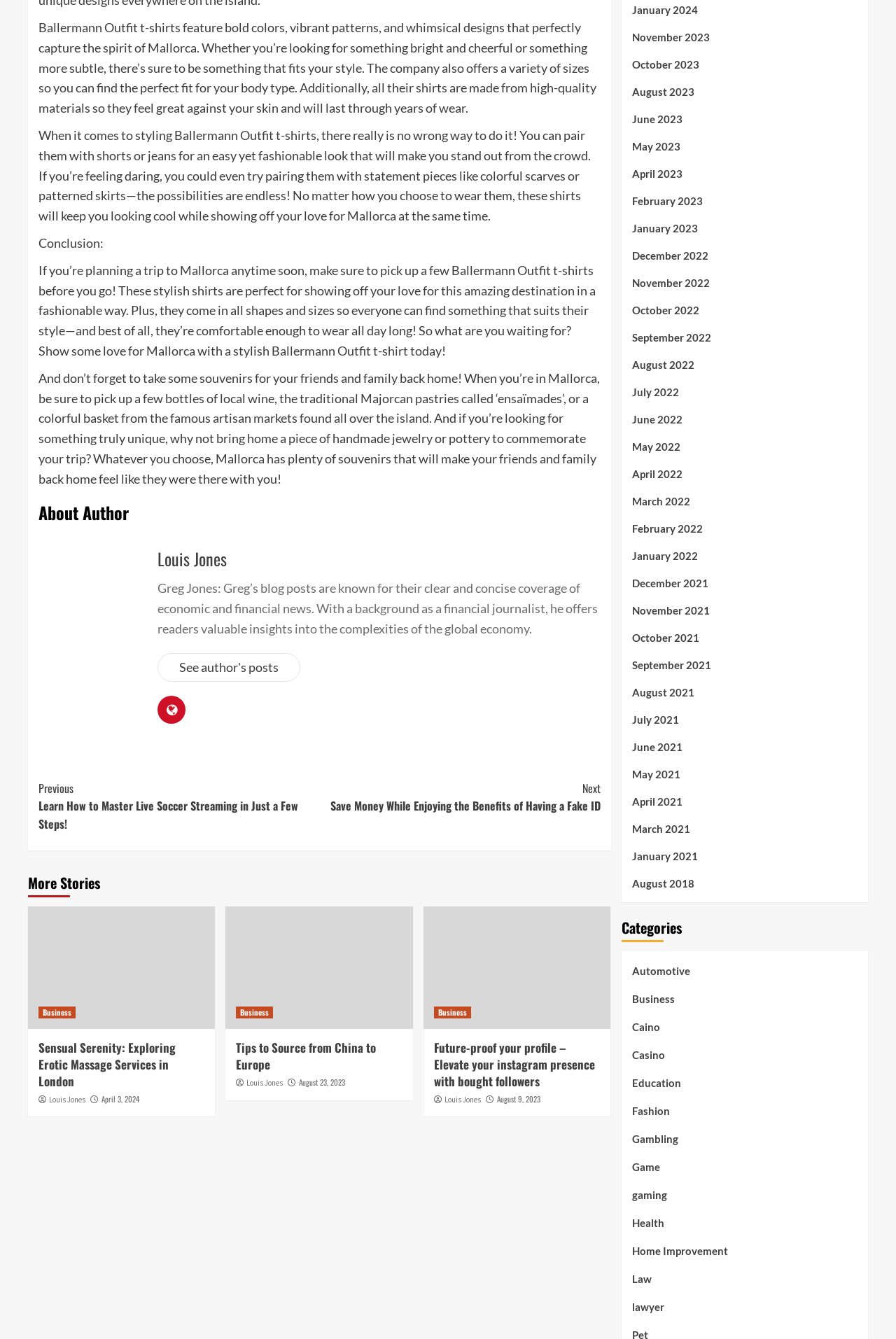Refer to the screenshot and give an in-depth answer to this question: What is the main topic of the webpage?

The webpage is primarily about Ballermann Outfit t-shirts, as evident from the multiple paragraphs of text describing the features and benefits of these t-shirts.